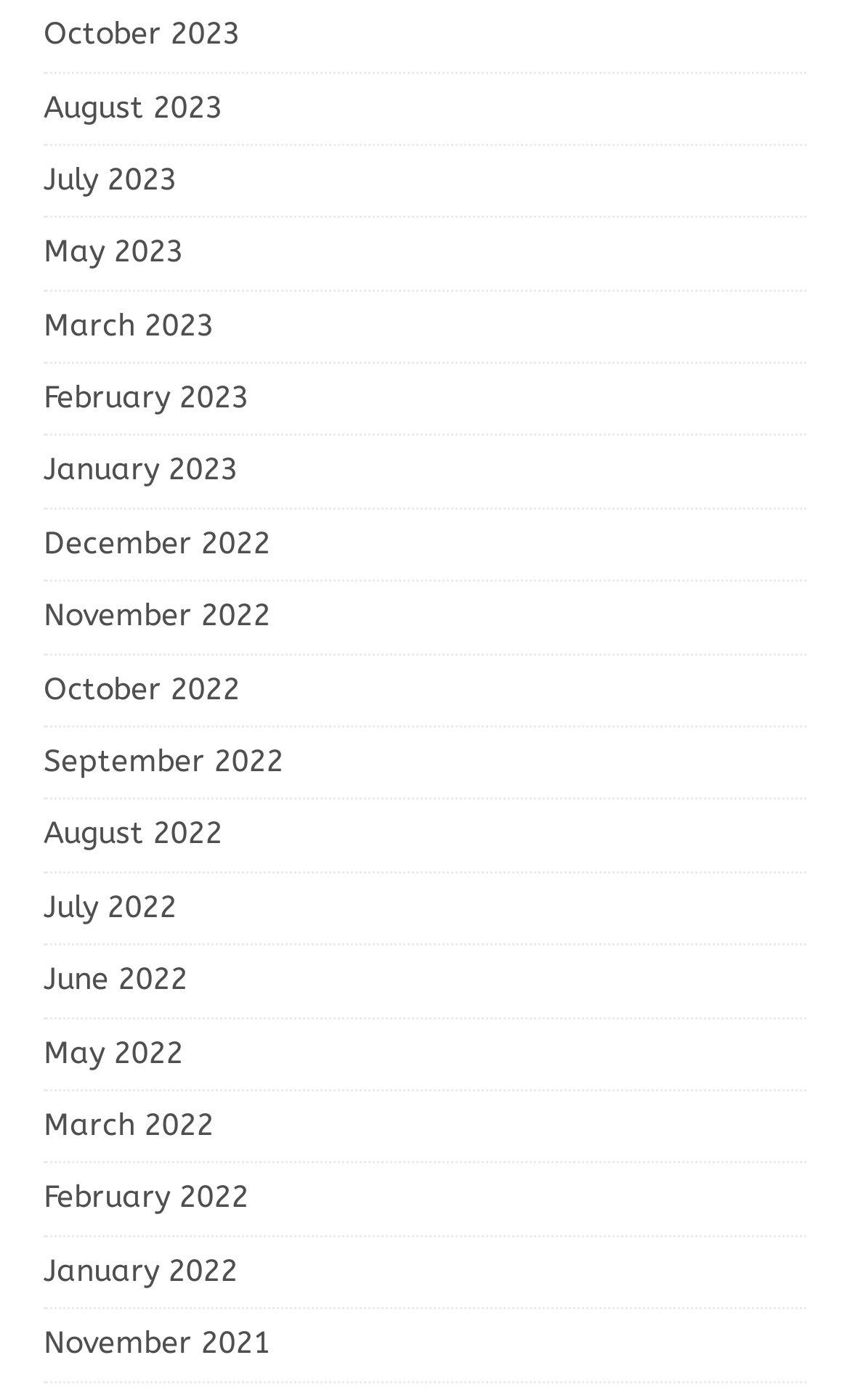Determine the bounding box coordinates of the clickable region to carry out the instruction: "view October 2023".

[0.051, 0.0, 0.949, 0.051]